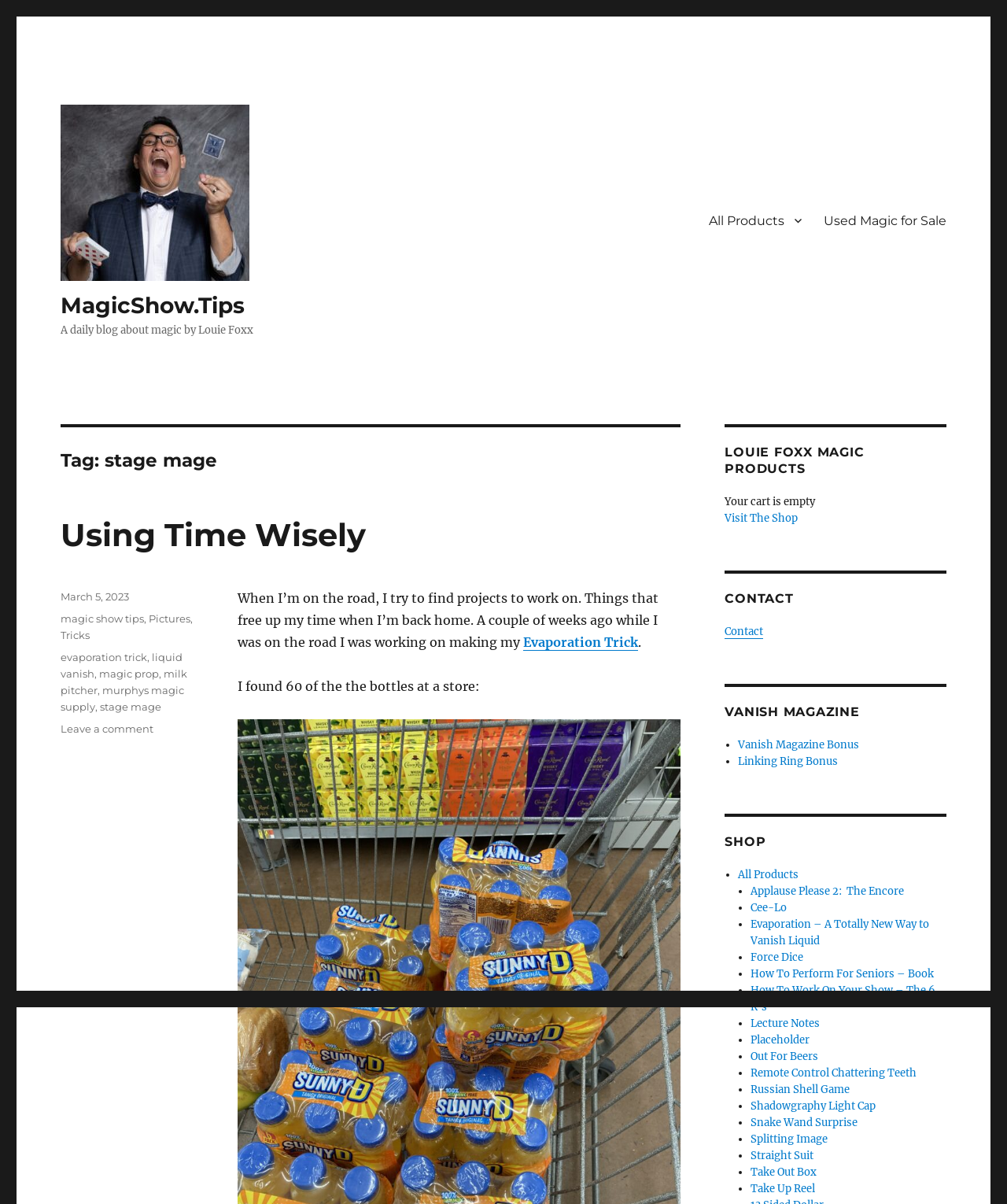How many products are listed in the shop section?
Could you answer the question with a detailed and thorough explanation?

The shop section is located at the bottom right of the webpage and contains a list of 20 products, each with a link and a brief description.